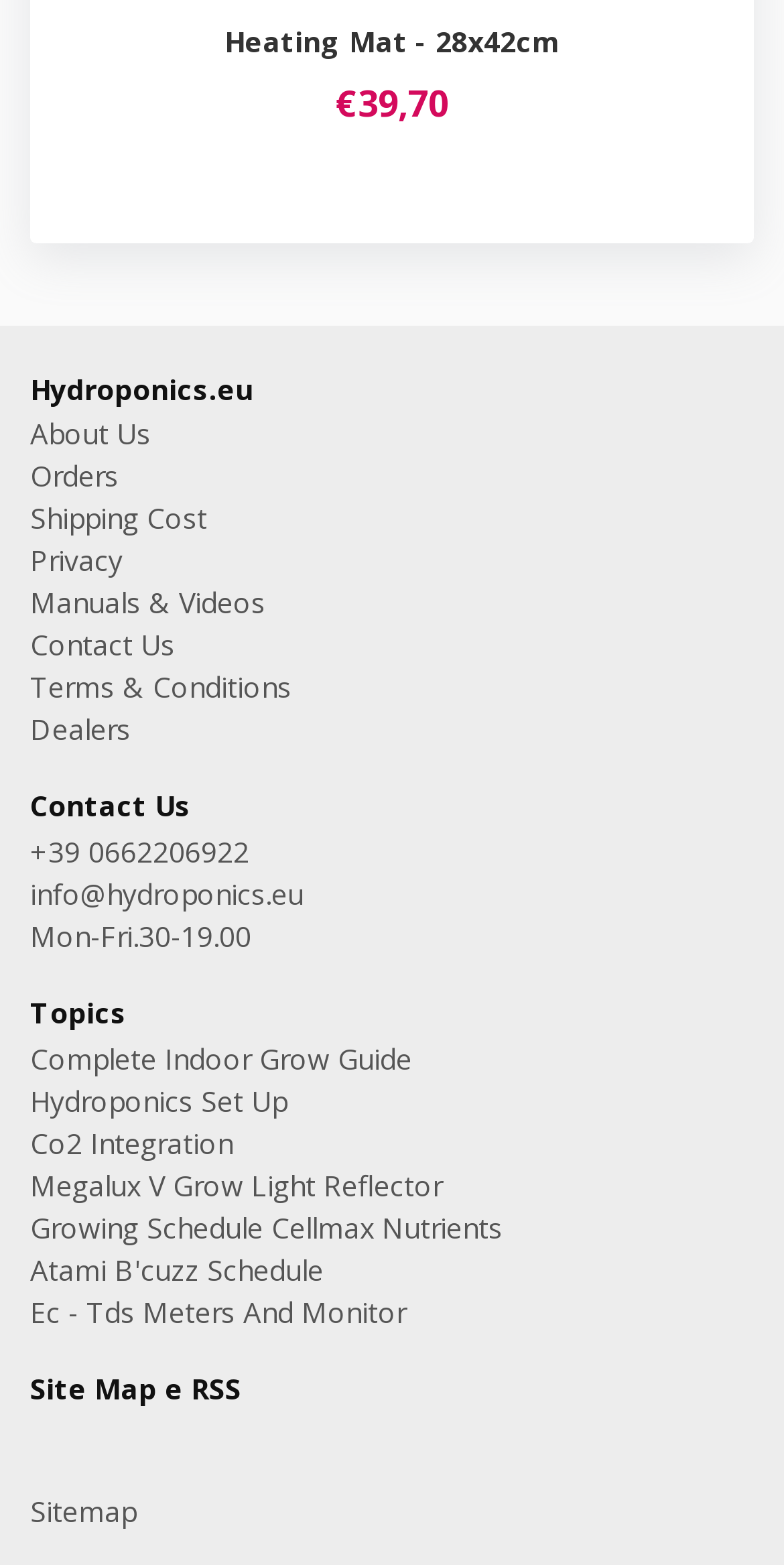Select the bounding box coordinates of the element I need to click to carry out the following instruction: "View Sitemap".

[0.038, 0.953, 0.174, 0.977]